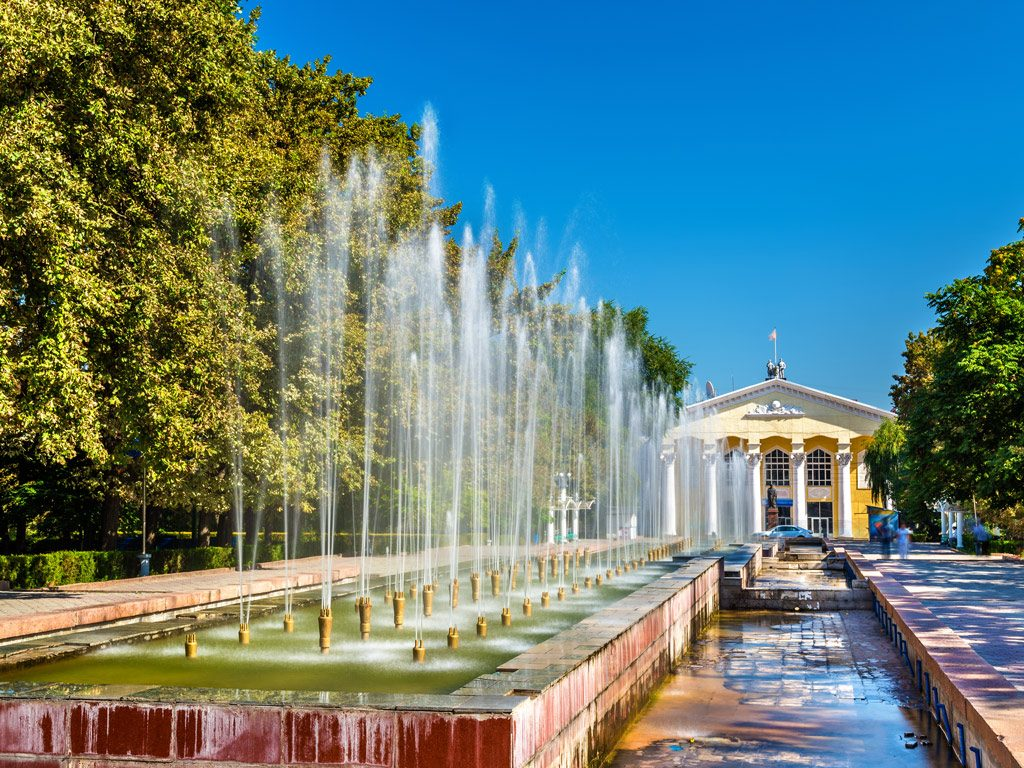What is the atmosphere of the scene?
Please respond to the question with a detailed and informative answer.

The question asks about the atmosphere of the scene depicted in the image. The caption describes the scene as 'picturesque' and 'vibrant', which suggests that the atmosphere is lively and full of energy. The presence of a fountain, lush greenery, and a clear blue sky also contribute to a vibrant atmosphere, making 'vibrant' the most suitable answer.